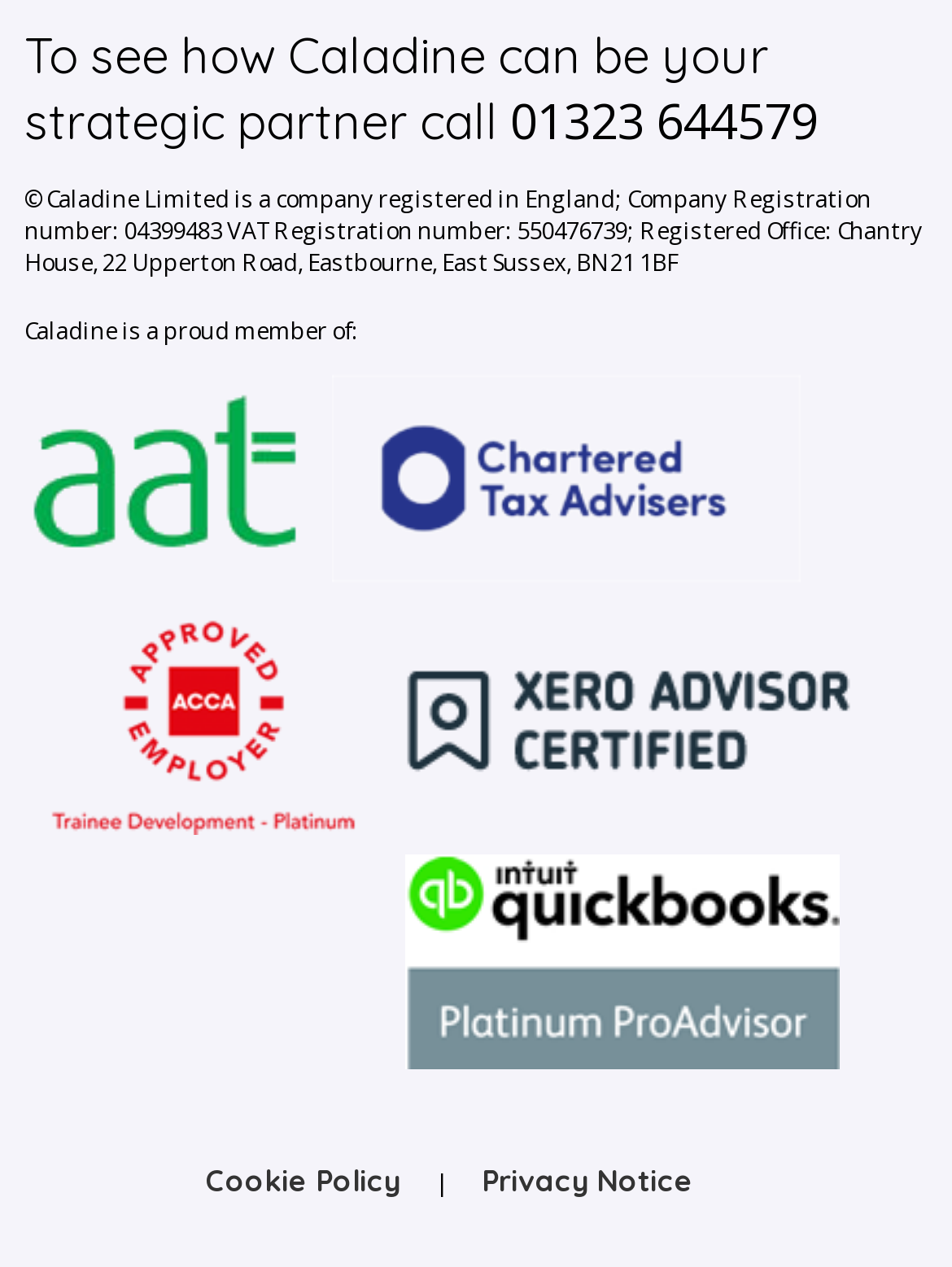What is the VAT registration number of Caladine Limited?
Please craft a detailed and exhaustive response to the question.

The VAT registration number can be found in the static text at the bottom of the page, which states 'VAT Registration number: 550476739'.